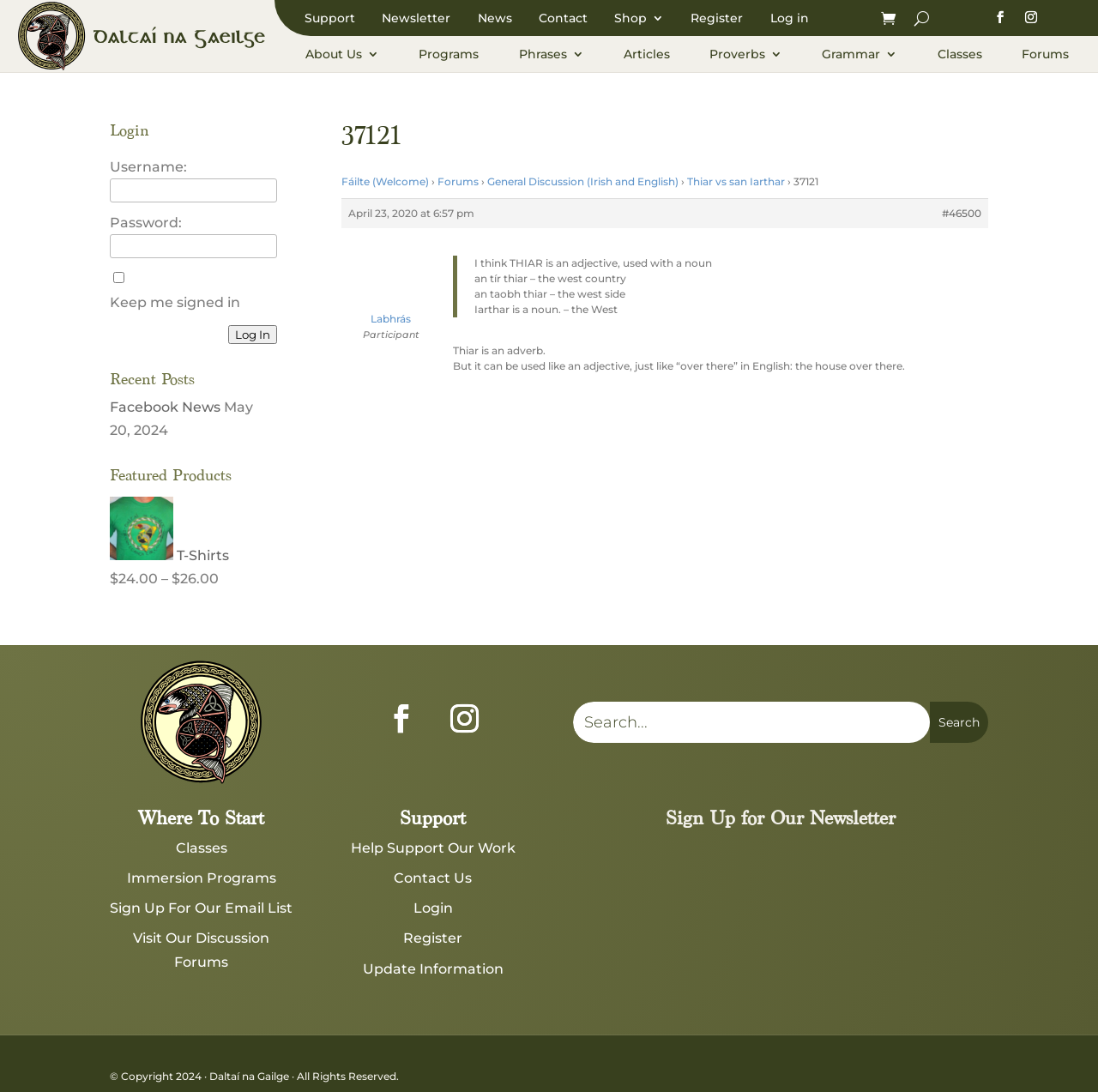Can you provide the bounding box coordinates for the element that should be clicked to implement the instruction: "Visit the 'Forums'"?

[0.398, 0.16, 0.436, 0.172]